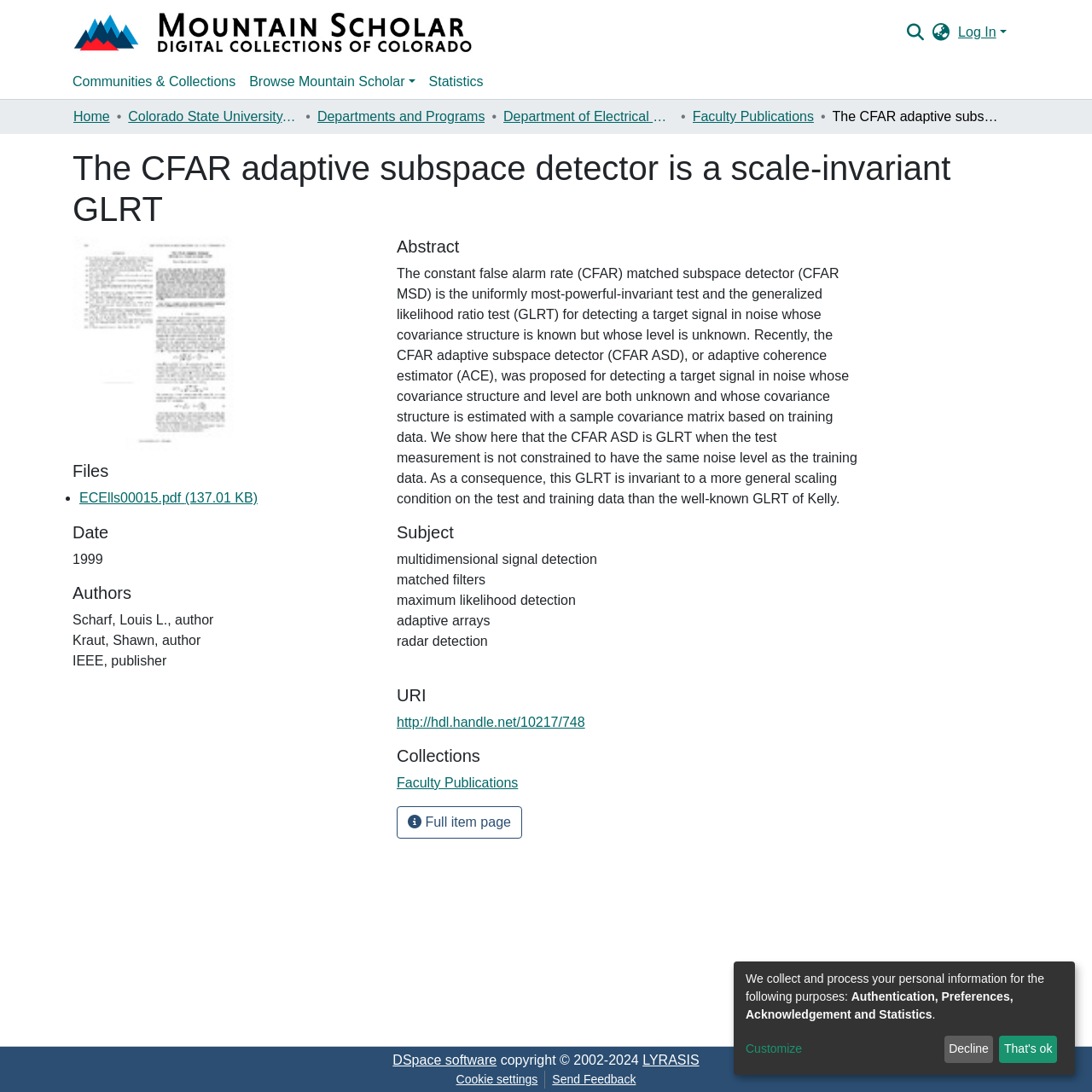What is the year of publication?
Based on the image, respond with a single word or phrase.

1999